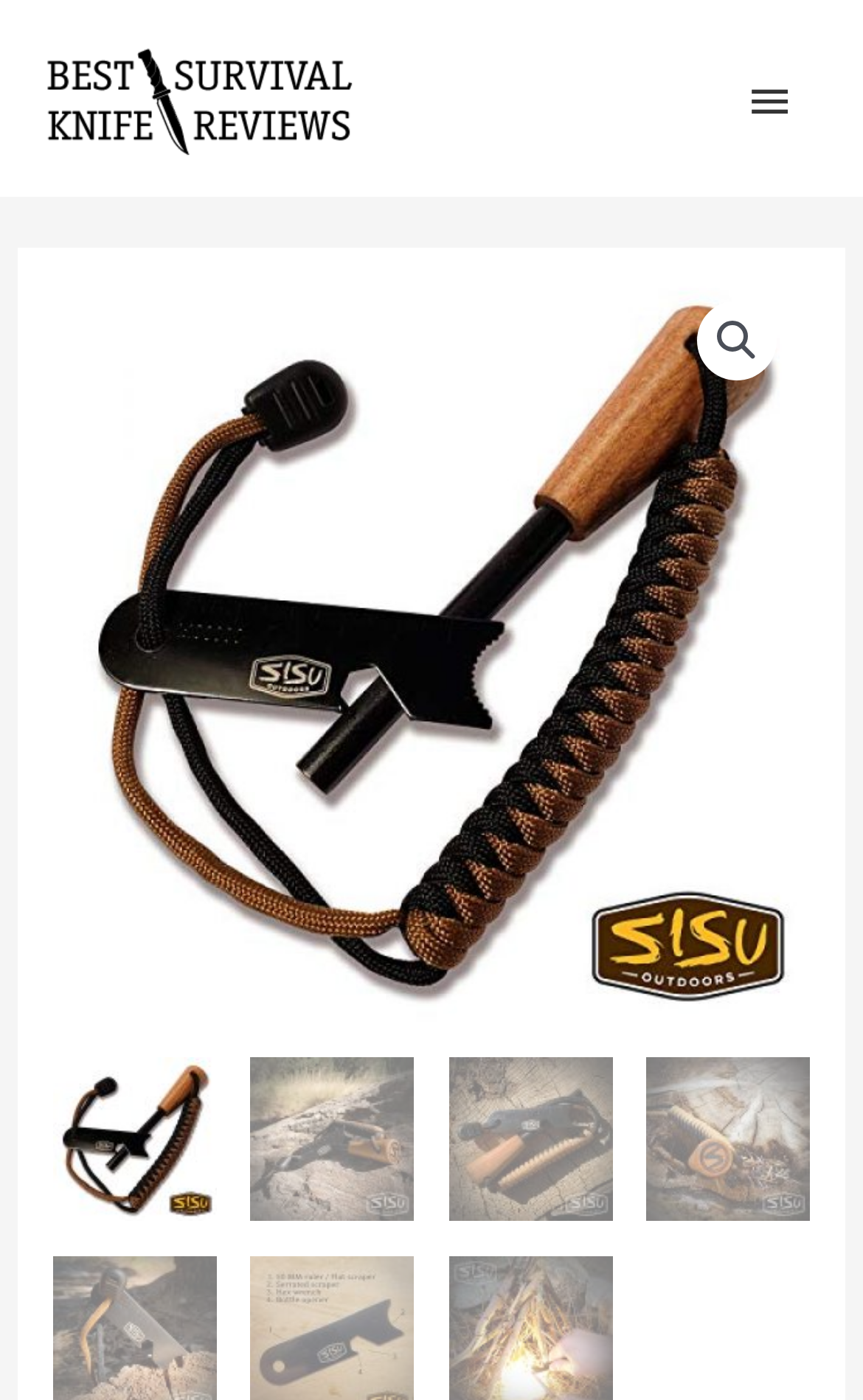Locate the primary headline on the webpage and provide its text.

Sisu Outdoors Hand-Finished Ferro Rod Fire Starter | Solid Wood Handle | Multi-Tool Striker | Braided Paracord Lanyard | Survival Firesteel